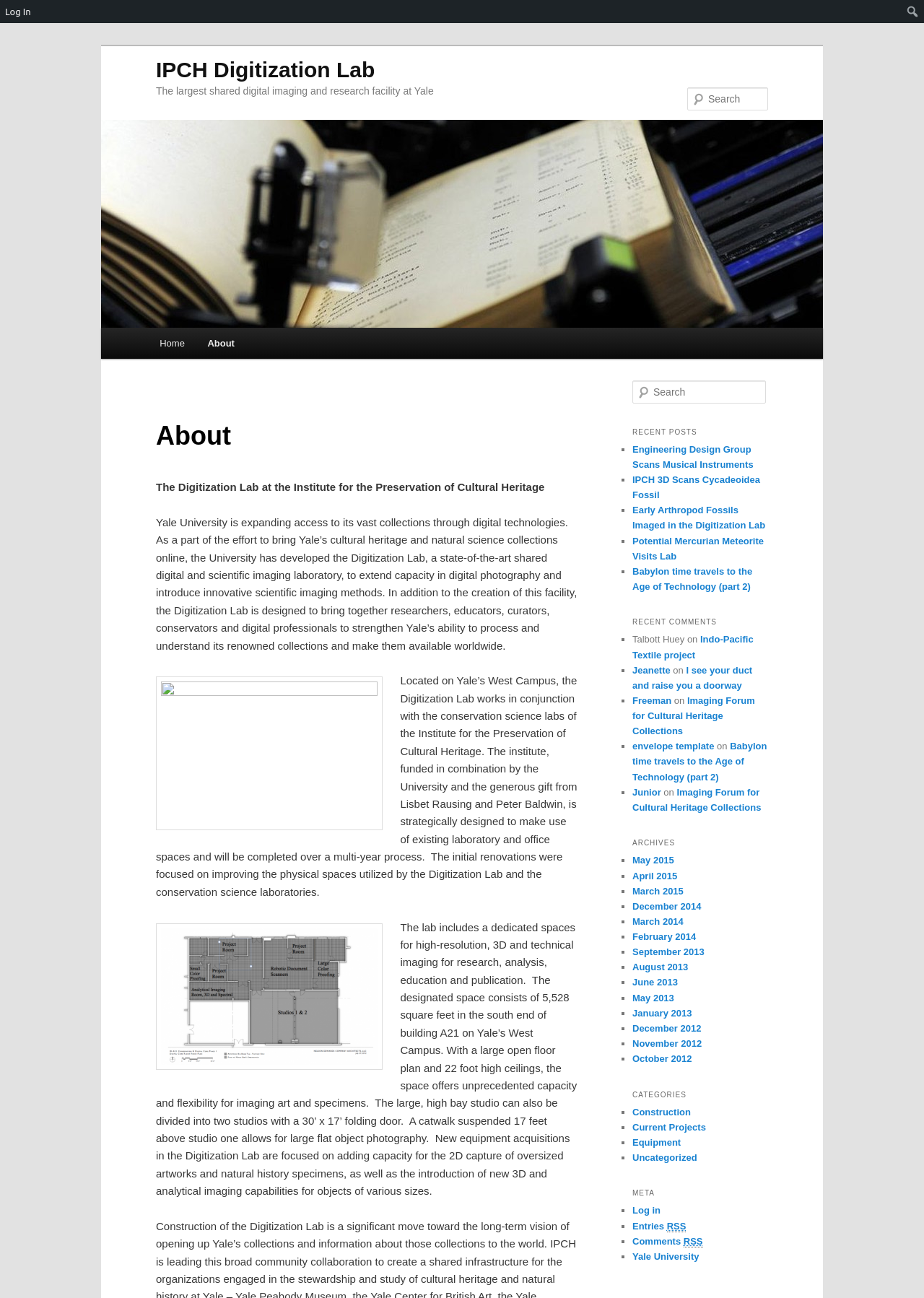Locate the bounding box coordinates of the element's region that should be clicked to carry out the following instruction: "log in". The coordinates need to be four float numbers between 0 and 1, i.e., [left, top, right, bottom].

[0.0, 0.0, 0.04, 0.018]